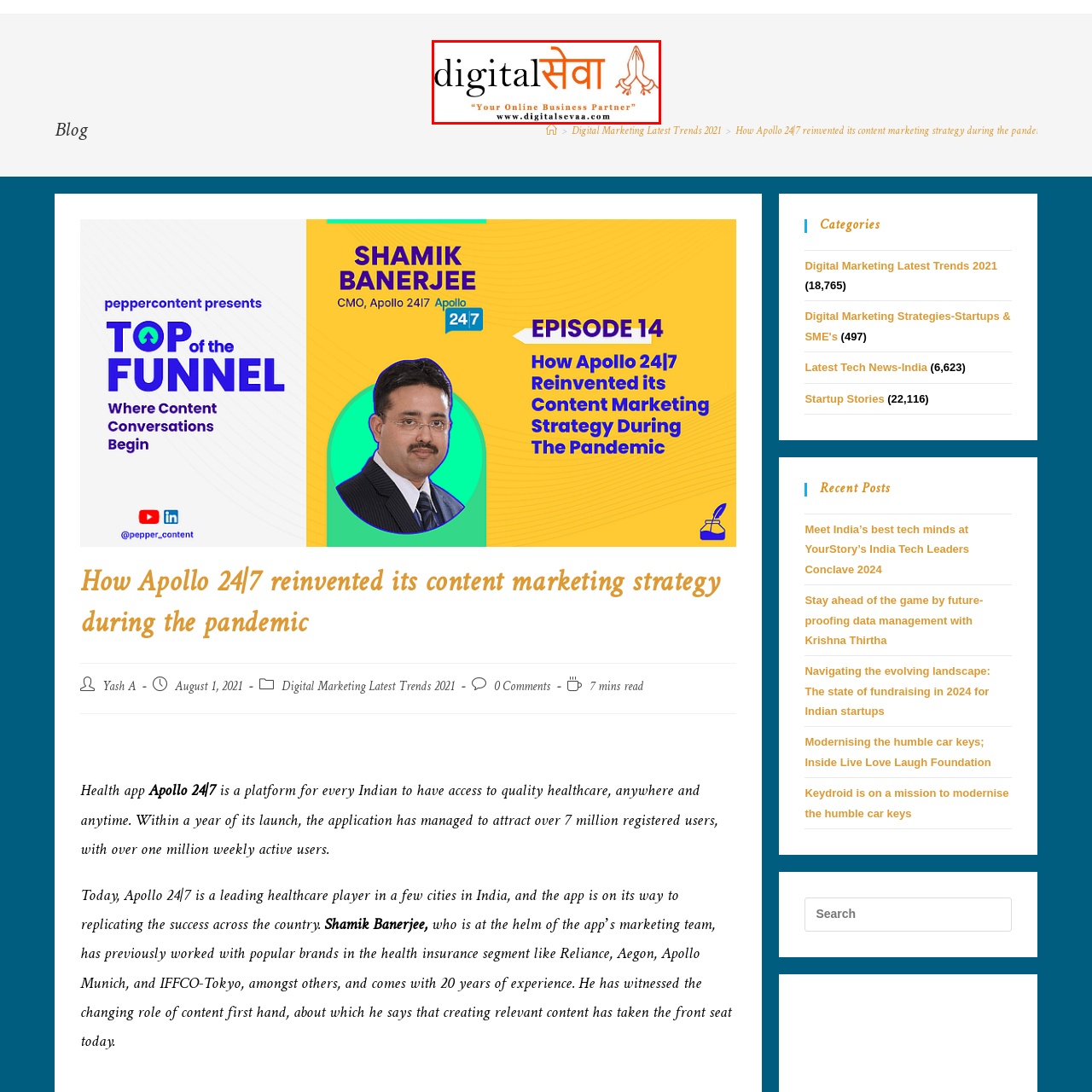Explain in detail what is shown in the red-bordered image.

The image features the logo of "digital सेवा" (translated as "digital service"), emphasizing its role as "Your Online Business Partner." The design combines modern typography with an artistic depiction of traditional elements, showcasing a fusion of contemporary digital marketing with cultural symbols. The logo effectively communicates the brand's commitment to assisting businesses in navigating the online landscape, highlighting its mission to foster digital growth and connectivity. The inclusion of the website address, www.digitalsevaa.com, facilitates easy access for users seeking further engagement with the brand.